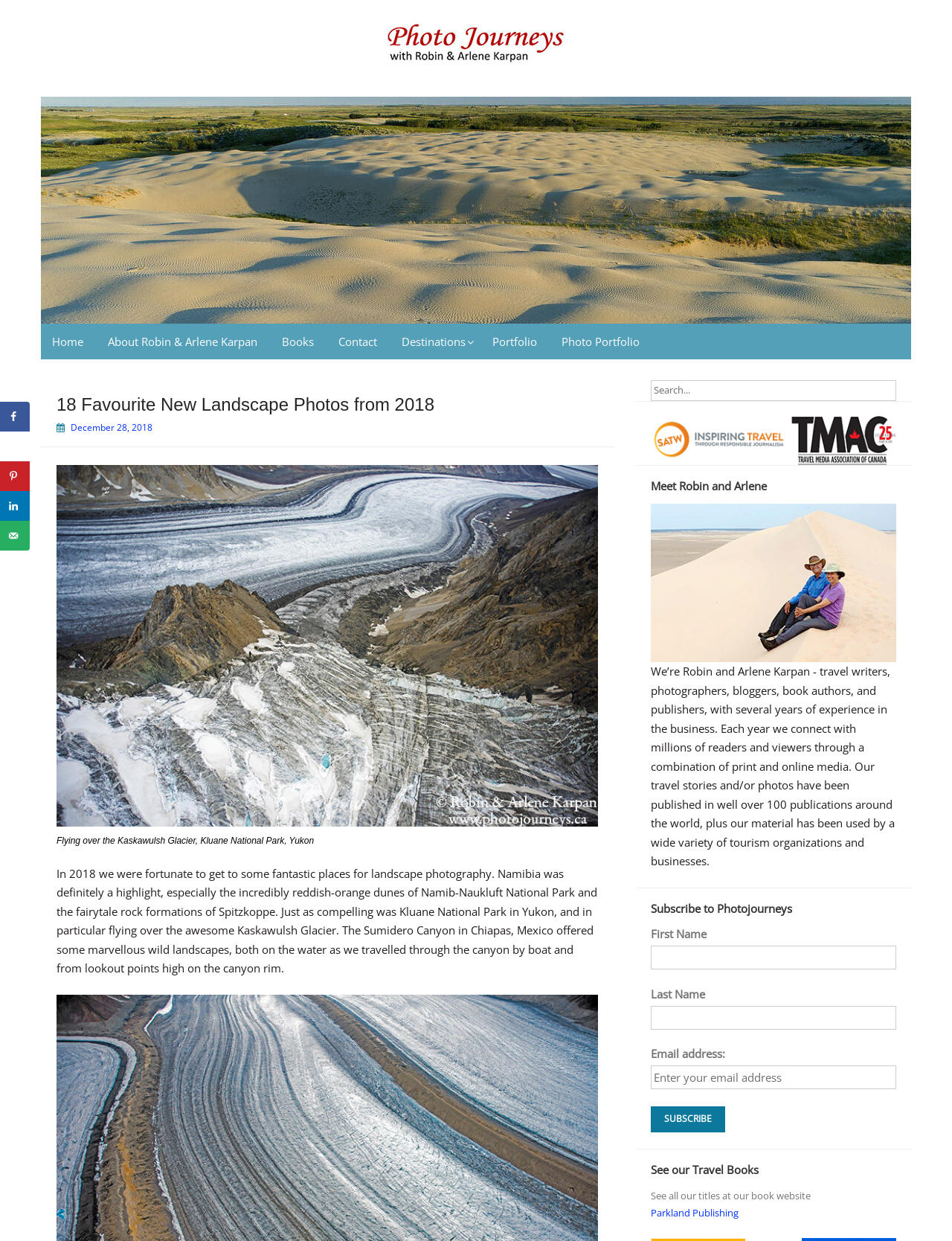Please identify the bounding box coordinates of the area that needs to be clicked to follow this instruction: "Search for something".

[0.684, 0.306, 0.941, 0.323]